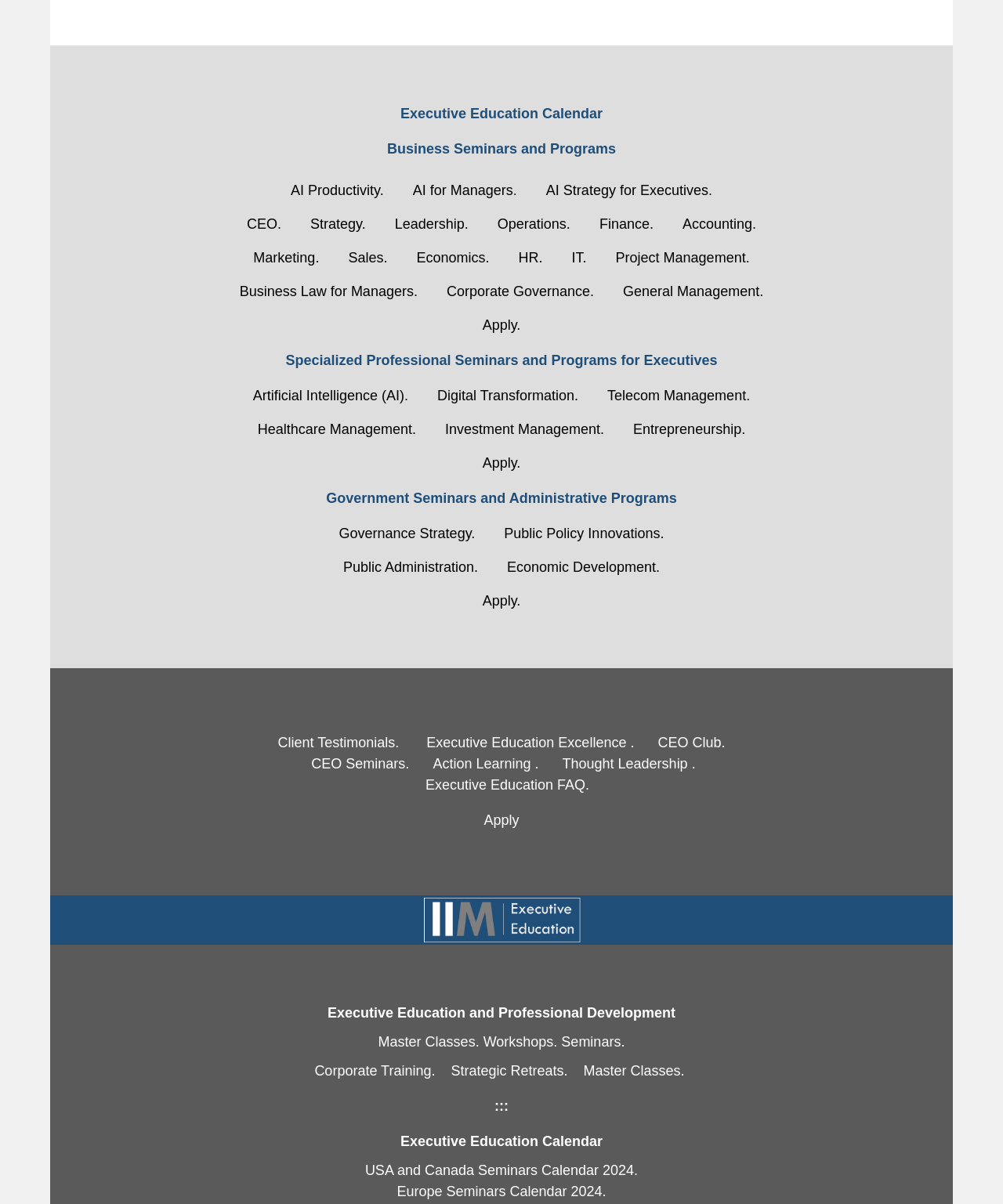Please locate the bounding box coordinates for the element that should be clicked to achieve the following instruction: "Click on Executive Education Calendar". Ensure the coordinates are given as four float numbers between 0 and 1, i.e., [left, top, right, bottom].

[0.117, 0.086, 0.883, 0.104]